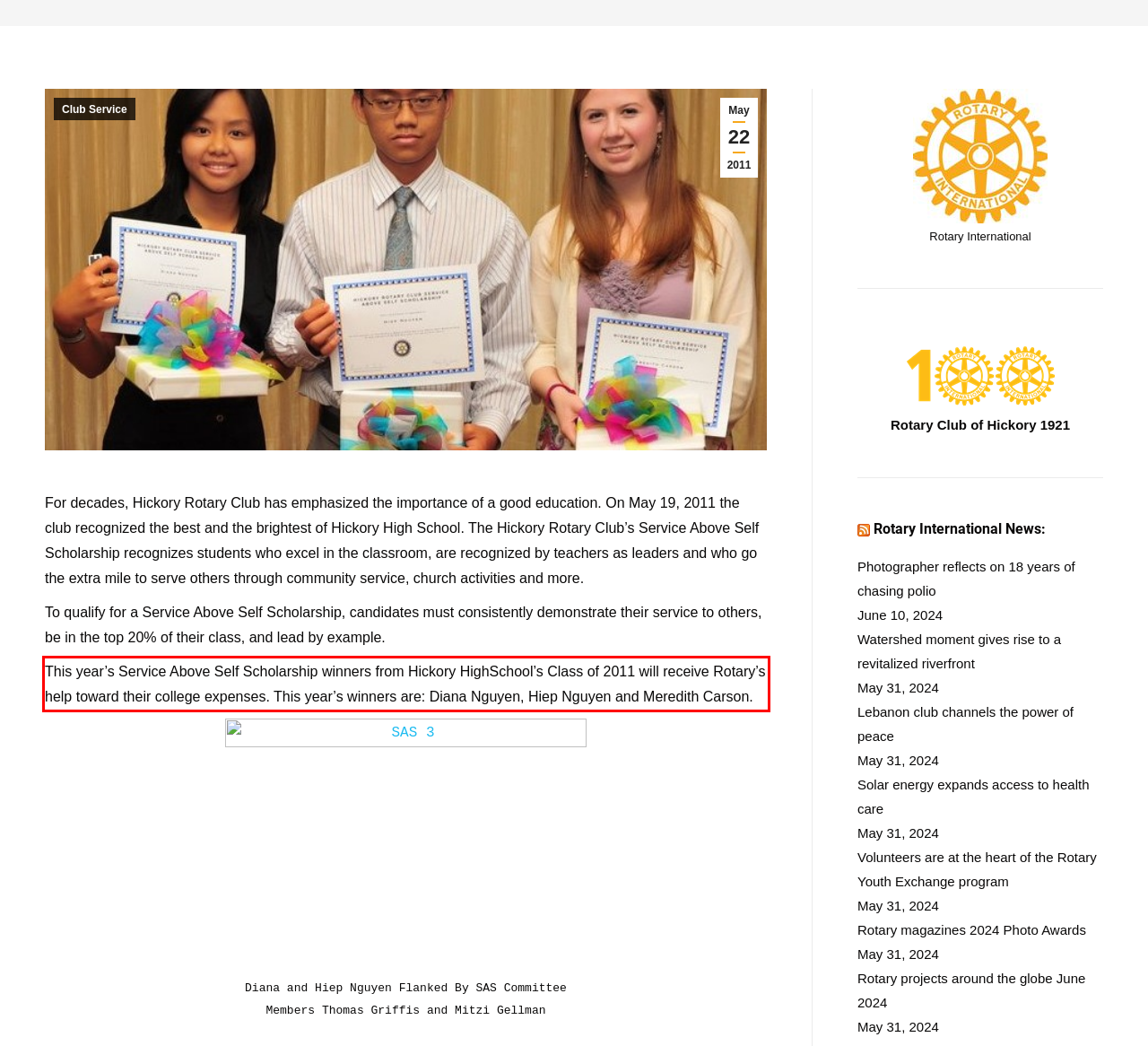You have a screenshot of a webpage with a red bounding box. Identify and extract the text content located inside the red bounding box.

This year’s Service Above Self Scholarship winners from Hickory HighSchool’s Class of 2011 will receive Rotary’s help toward their college expenses. This year’s winners are: Diana Nguyen, Hiep Nguyen and Meredith Carson.